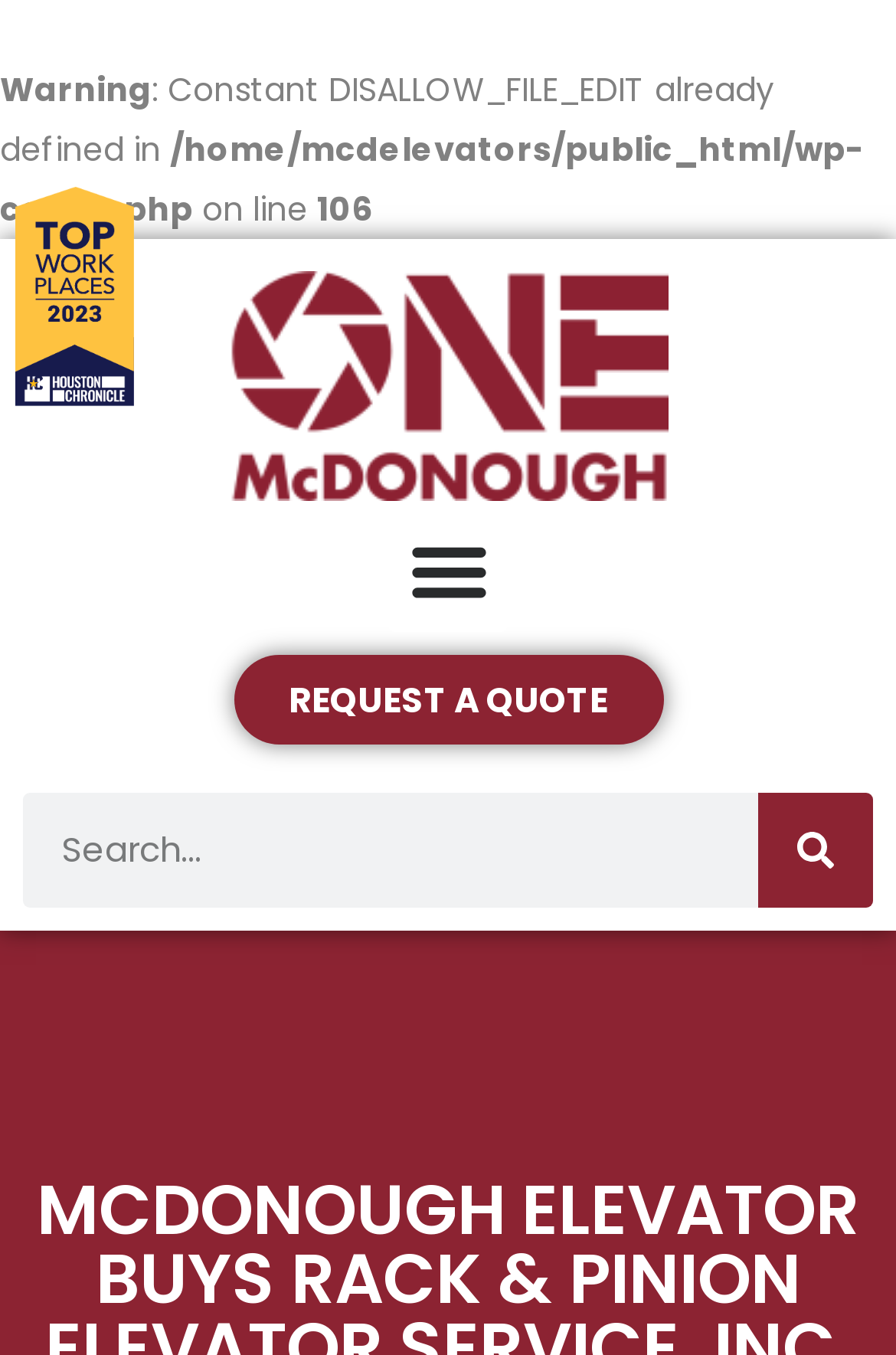Provide a comprehensive description of the webpage.

The webpage appears to be an article or news page about McDonough Elevator Sales & Rentals, with a focus on their recent acquisition of Rack and Pinion Elevator Service, Inc. 

At the top of the page, there are a few lines of warning messages and error codes, including a warning about a constant already being defined in a PHP file. 

Below these warnings, there is a prominent logo or image with the text "One-McDonough-Maroon" on the left side of the page. 

To the right of the logo, there is a menu toggle button that, when expanded, likely reveals a navigation menu. 

Further down the page, there is a call-to-action link to "REQUEST A QUOTE" on the left side, and a search bar on the right side. The search bar has a search box and a search button with a magnifying glass icon. 

The overall layout of the page is divided into sections, with the main content likely located below the search bar and call-to-action link.